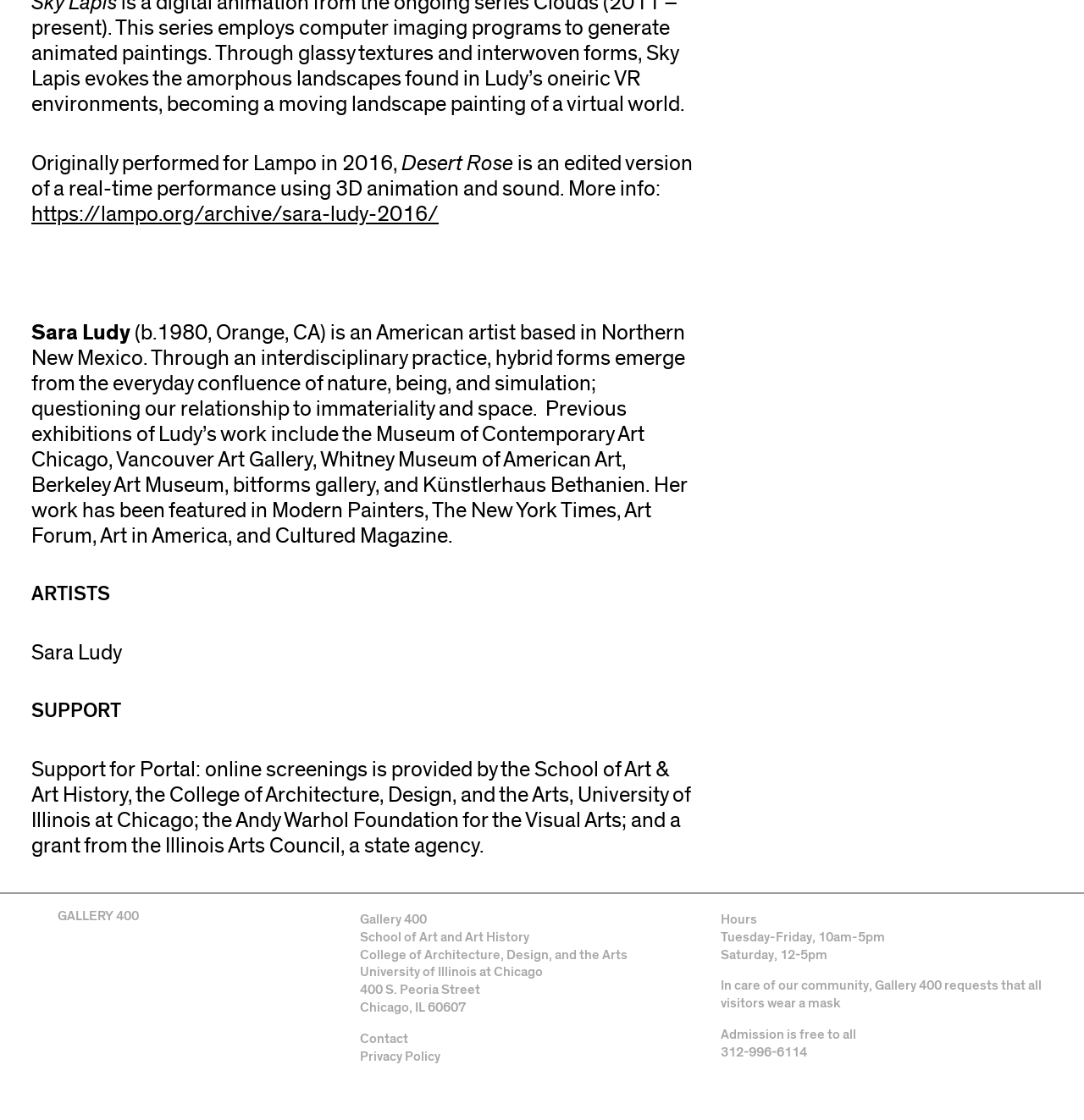Please identify the bounding box coordinates of the clickable area that will fulfill the following instruction: "Check the hours of Gallery 400". The coordinates should be in the format of four float numbers between 0 and 1, i.e., [left, top, right, bottom].

[0.665, 0.815, 0.698, 0.827]